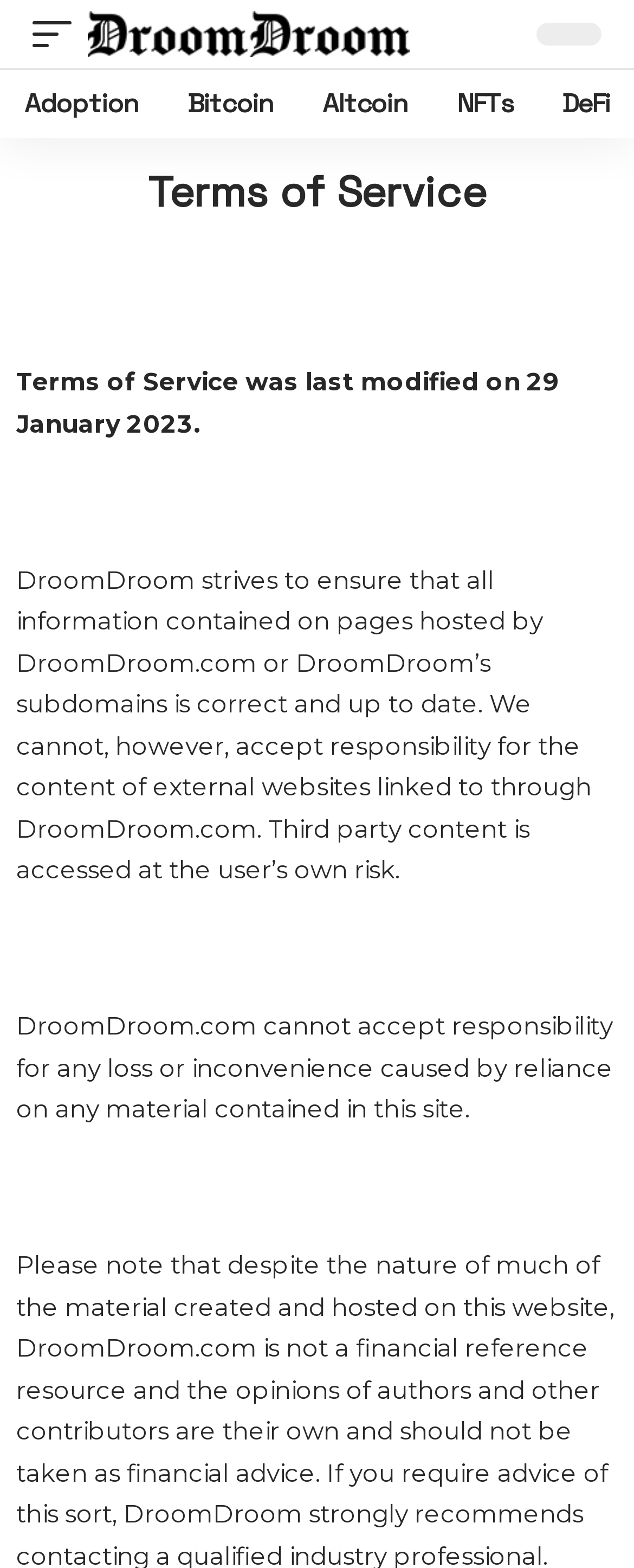Describe all the significant parts and information present on the webpage.

The webpage is dedicated to DroomDroom's Terms of Service, with a clear heading at the top center of the page. Below the heading, there is a brief statement indicating when the Terms of Service was last modified, which is January 29, 2023. 

On the top left corner, there is a mobile trigger link, and next to it, a link to DroomDroom's homepage, accompanied by the DroomDroom logo. 

Below these links, there are four horizontal links, from left to right, labeled as "Adoption", "Bitcoin", "Altcoin", and "NFTs", which are likely categories or topics related to Web3 exploration.

The main content of the page is divided into two paragraphs. The first paragraph explains that DroomDroom strives to ensure the accuracy and up-to-dateness of the information on its pages, but it cannot be held responsible for the content of external websites linked to through DroomDroom.com. The second paragraph further clarifies that users access third-party content at their own risk and that DroomDroom.com cannot be held responsible for any loss or inconvenience caused by relying on the material contained in the site.